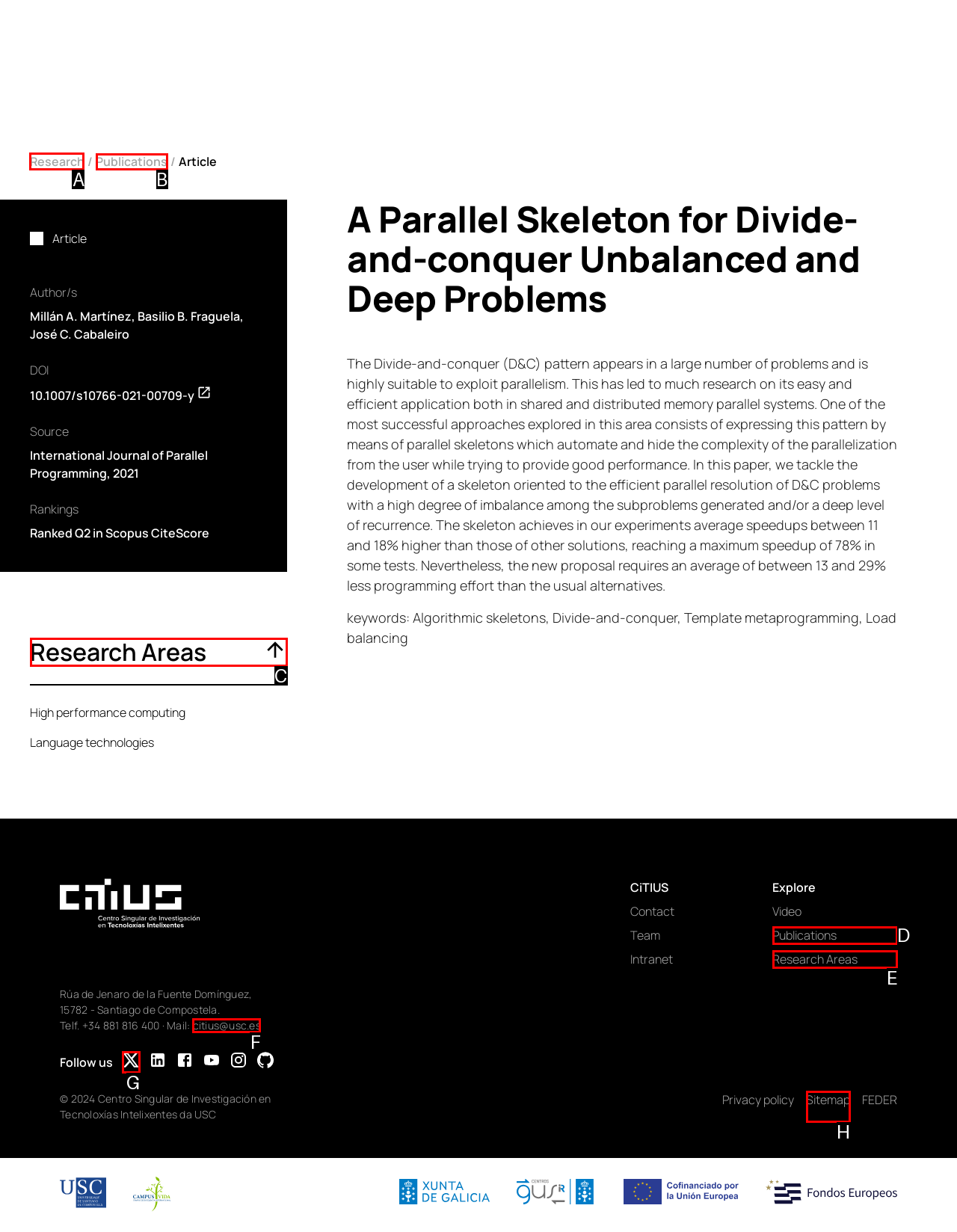For the given instruction: Click Cold water storage tank replacement or restorations, determine which boxed UI element should be clicked. Answer with the letter of the corresponding option directly.

None